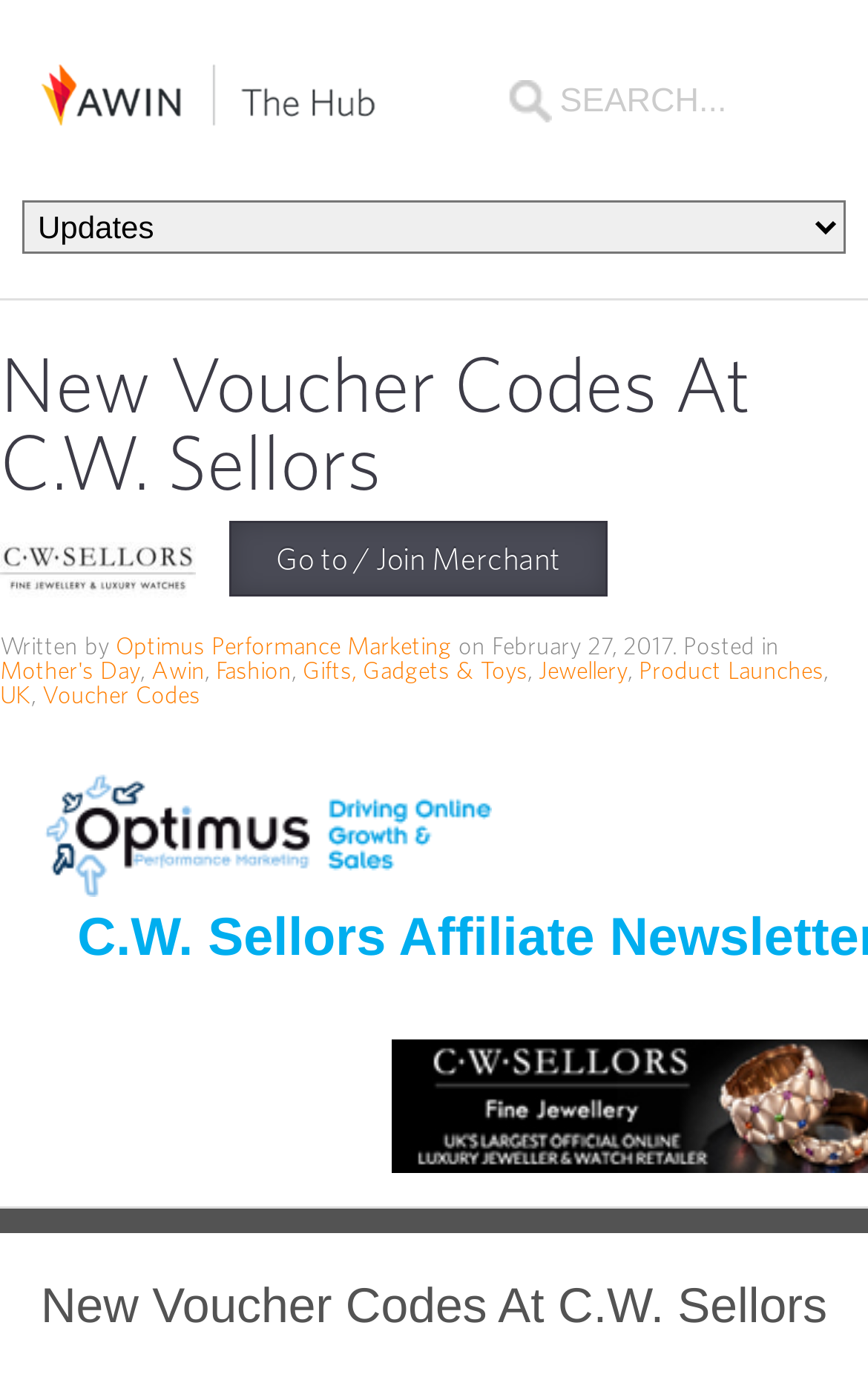Please find the bounding box coordinates of the element that you should click to achieve the following instruction: "Click on the Jewellery link". The coordinates should be presented as four float numbers between 0 and 1: [left, top, right, bottom].

[0.621, 0.475, 0.723, 0.497]